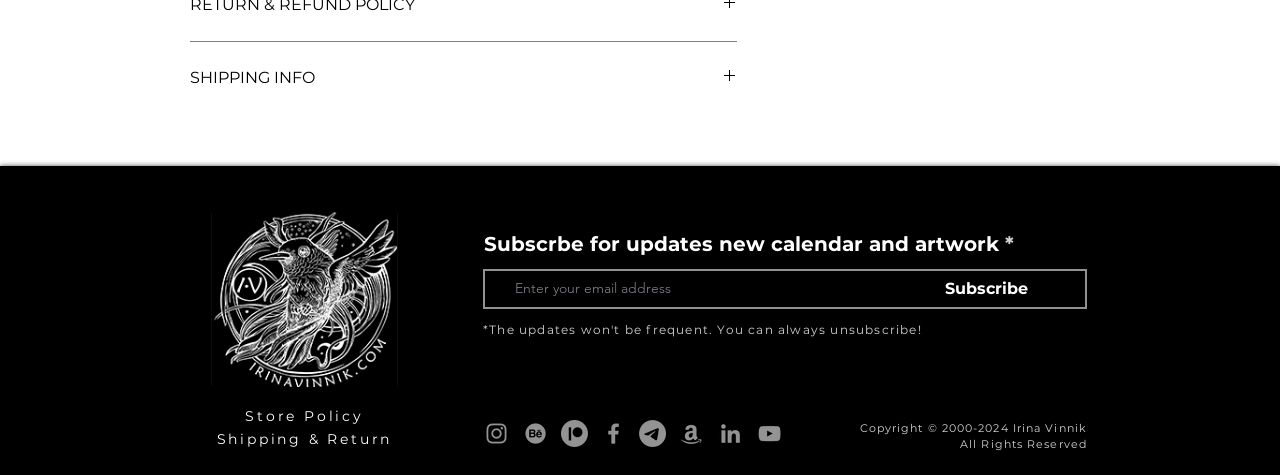Using the provided element description: "SHIPPING INFO", determine the bounding box coordinates of the corresponding UI element in the screenshot.

[0.148, 0.138, 0.576, 0.189]